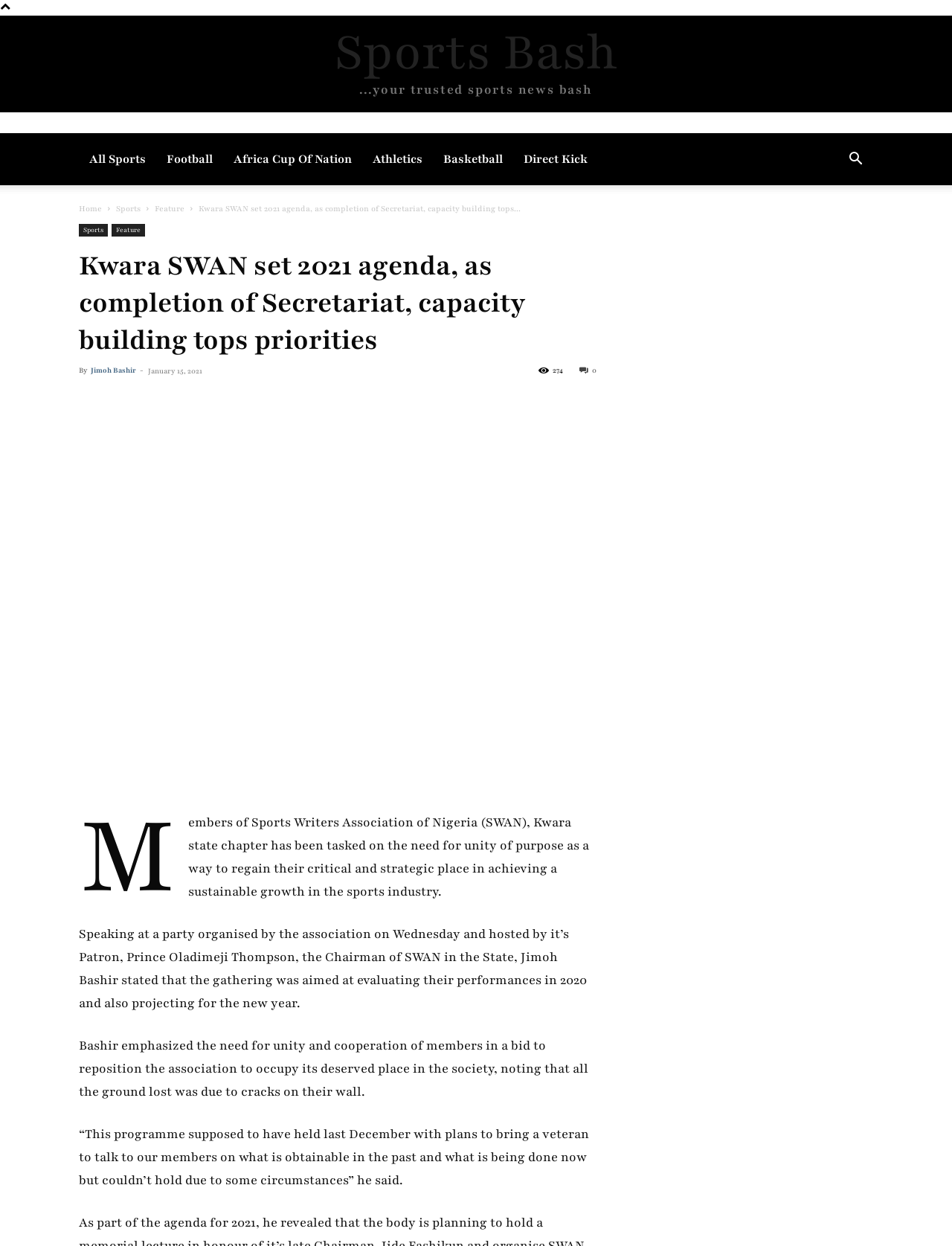Using the elements shown in the image, answer the question comprehensively: What is the purpose of the party organised by SWAN?

I determined the answer by reading the article, which states that 'the gathering was aimed at evaluating their performances in 2020 and also projecting for the new year', indicating that the purpose of the party organised by SWAN is to evaluate their performances and project for the new year.